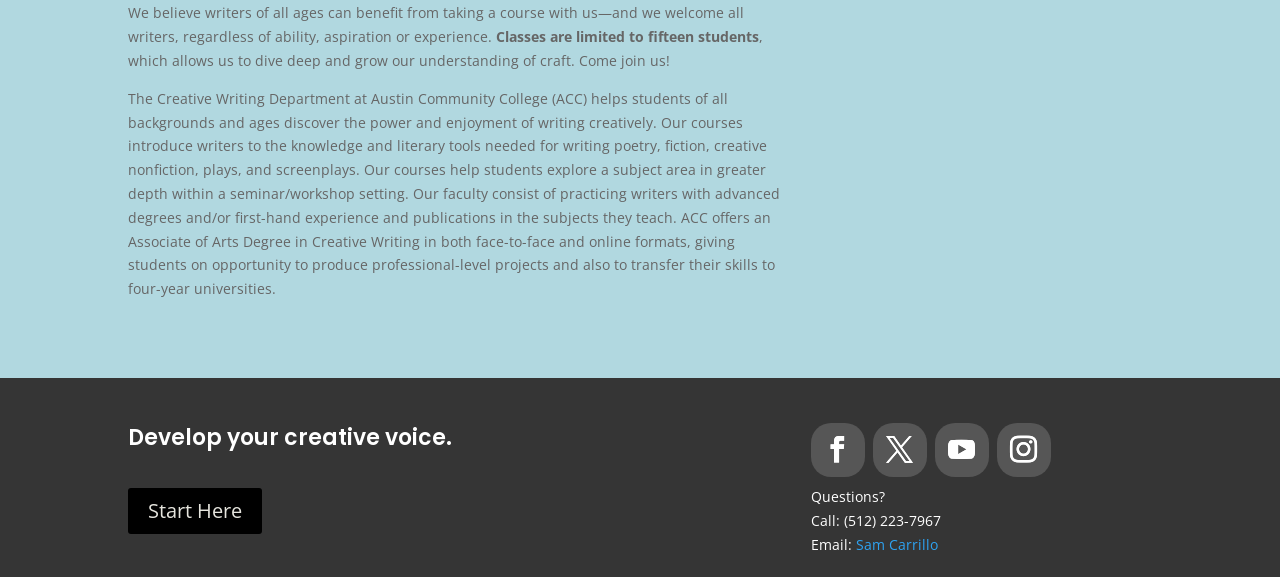What is the purpose of the Creative Writing Department at ACC?
Answer briefly with a single word or phrase based on the image.

help students discover the power of writing